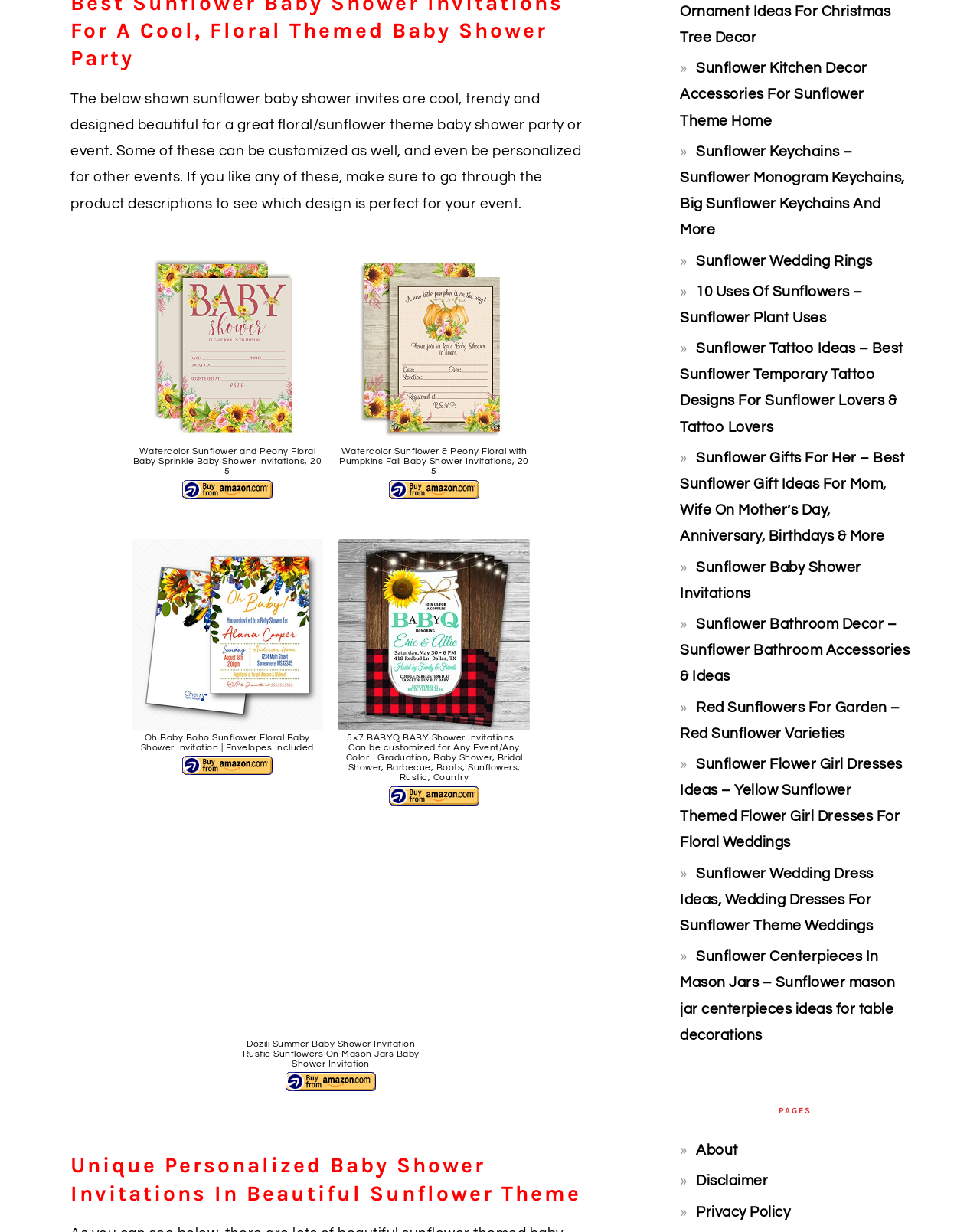Identify the bounding box of the HTML element described as: "Privacy Policy".

[0.71, 0.977, 0.806, 0.99]